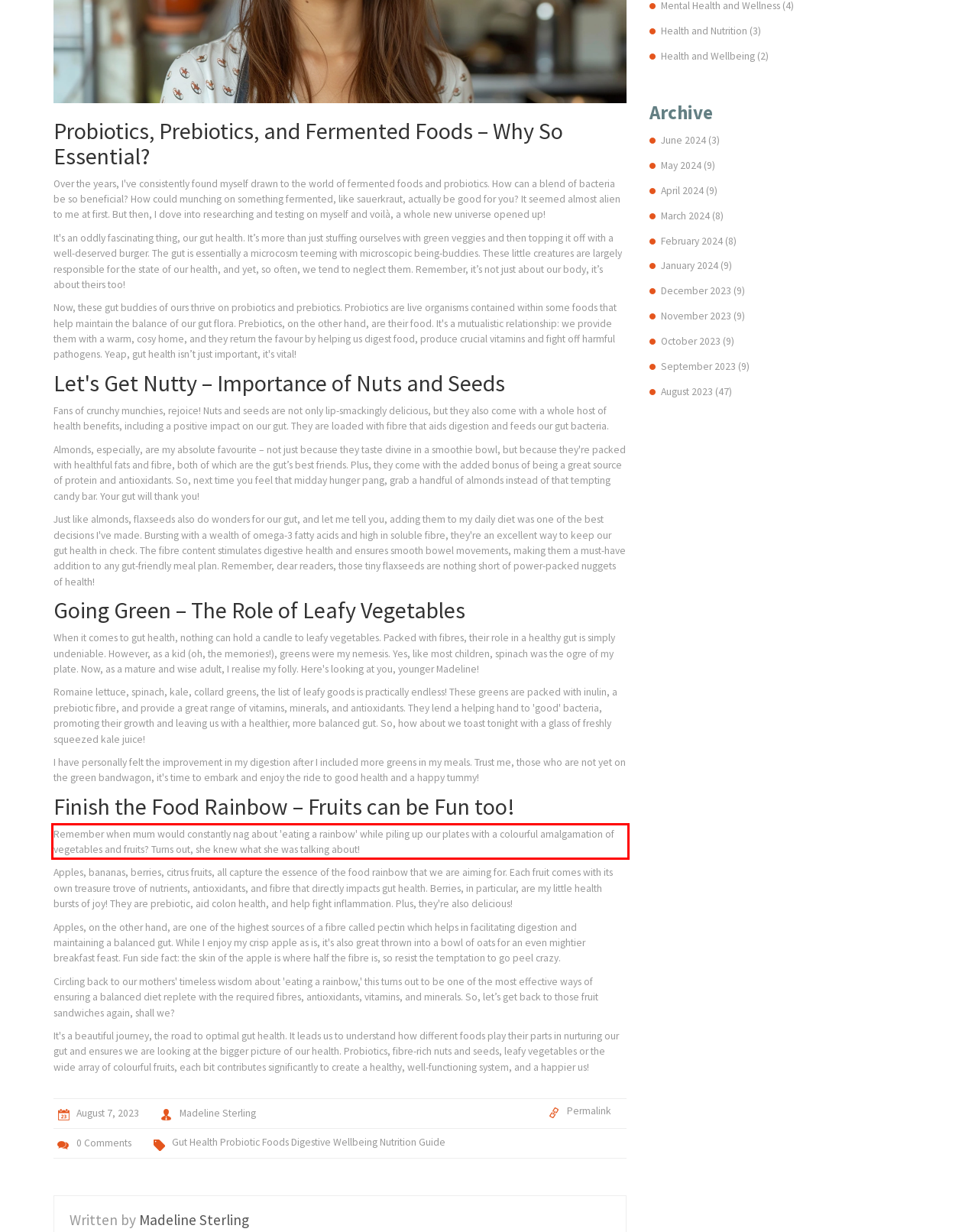Using OCR, extract the text content found within the red bounding box in the given webpage screenshot.

Remember when mum would constantly nag about 'eating a rainbow' while piling up our plates with a colourful amalgamation of vegetables and fruits? Turns out, she knew what she was talking about!